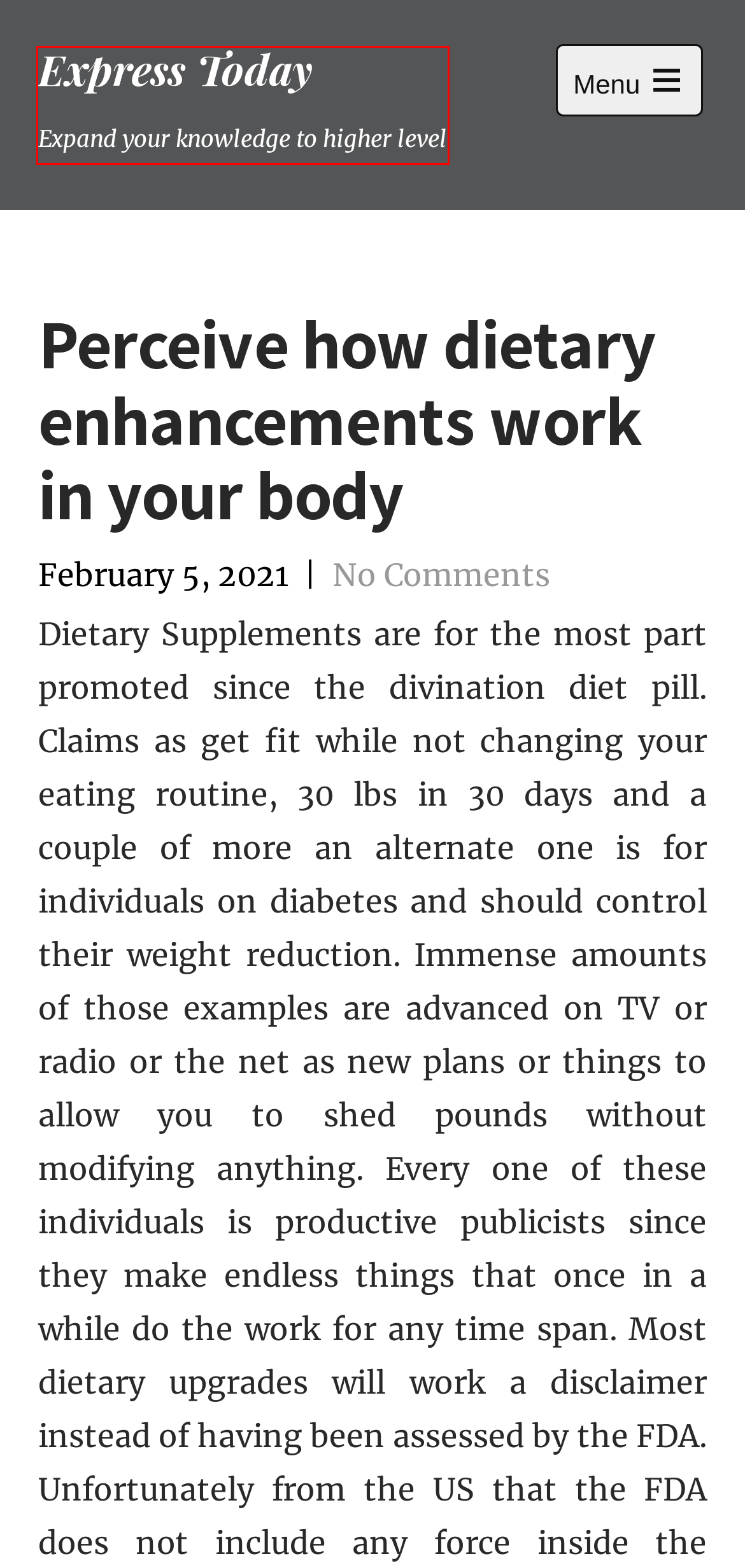You have been given a screenshot of a webpage, where a red bounding box surrounds a UI element. Identify the best matching webpage description for the page that loads after the element in the bounding box is clicked. Options include:
A. Express Today – Expand your knowledge to higher level
B. Home Improvement – Express Today
C. Automobile – Express Today
D. Comments for Express Today
E. Unlock the Secret to Perfect Brows with Microblading Services – Express Today
F. E-Commerce – Express Today
G. Web Development – Express Today
H. Technology – Express Today

A